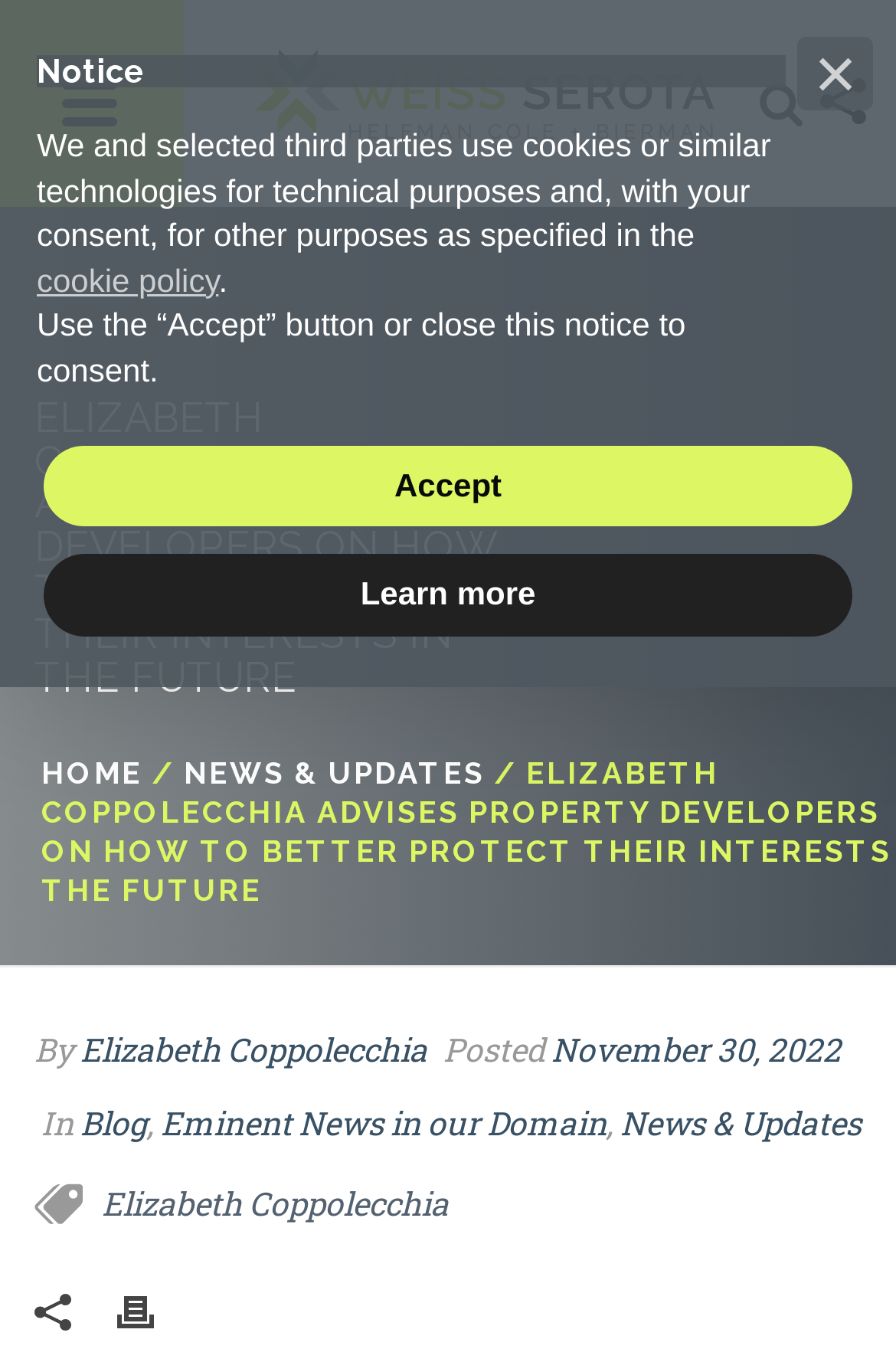Please locate the bounding box coordinates of the element that should be clicked to achieve the given instruction: "Go to Blog".

None